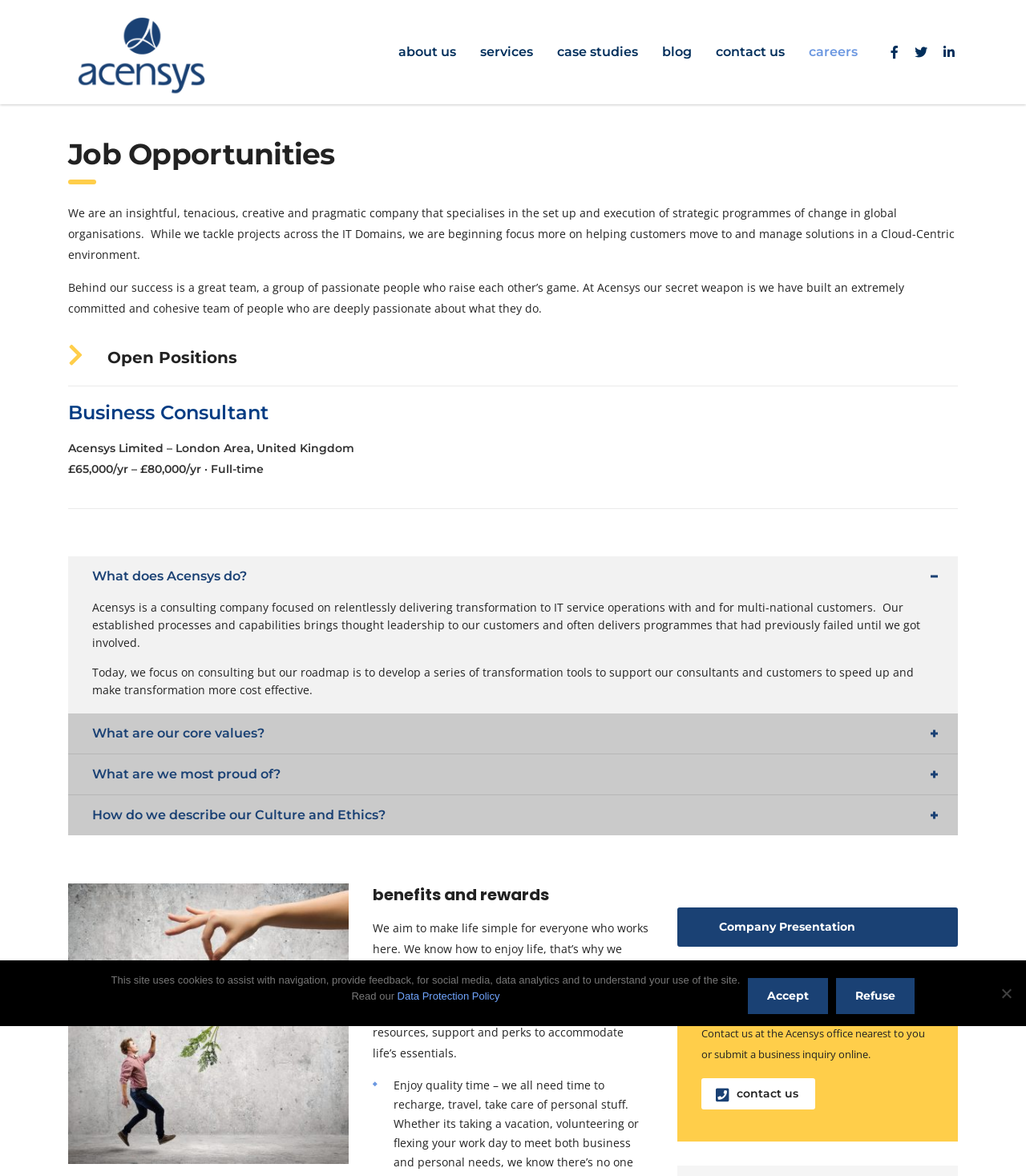Describe all visible elements and their arrangement on the webpage.

The webpage is about the careers section of Acensys Limited, a consulting company. At the top, there is a navigation menu with links to different sections of the website, including "about us", "services", "case studies", "blog", "contact us", and "careers". Below the navigation menu, there is a heading "Job Opportunities" followed by a brief description of the company and its focus on strategic programmes of change in global organisations.

The page then lists an open position, "Business Consultant", with details about the job location, salary range, and a brief description. Below this, there is a section titled "What does Acensys do?" which provides more information about the company's consulting services and its roadmap for developing transformation tools.

The page also features sections on the company's core values, what it is most proud of, and its culture and ethics. There is an image on the page, but its content is not described. Additionally, there is a section on benefits and rewards, which describes the company's approach to supporting its employees' personal and professional goals.

Towards the bottom of the page, there is a link to a company presentation and a call to action to contact the company or submit a business inquiry online. There is also a cookie notice dialog at the bottom of the page, which informs users about the site's use of cookies and provides links to the data protection policy and options to accept or refuse cookies.